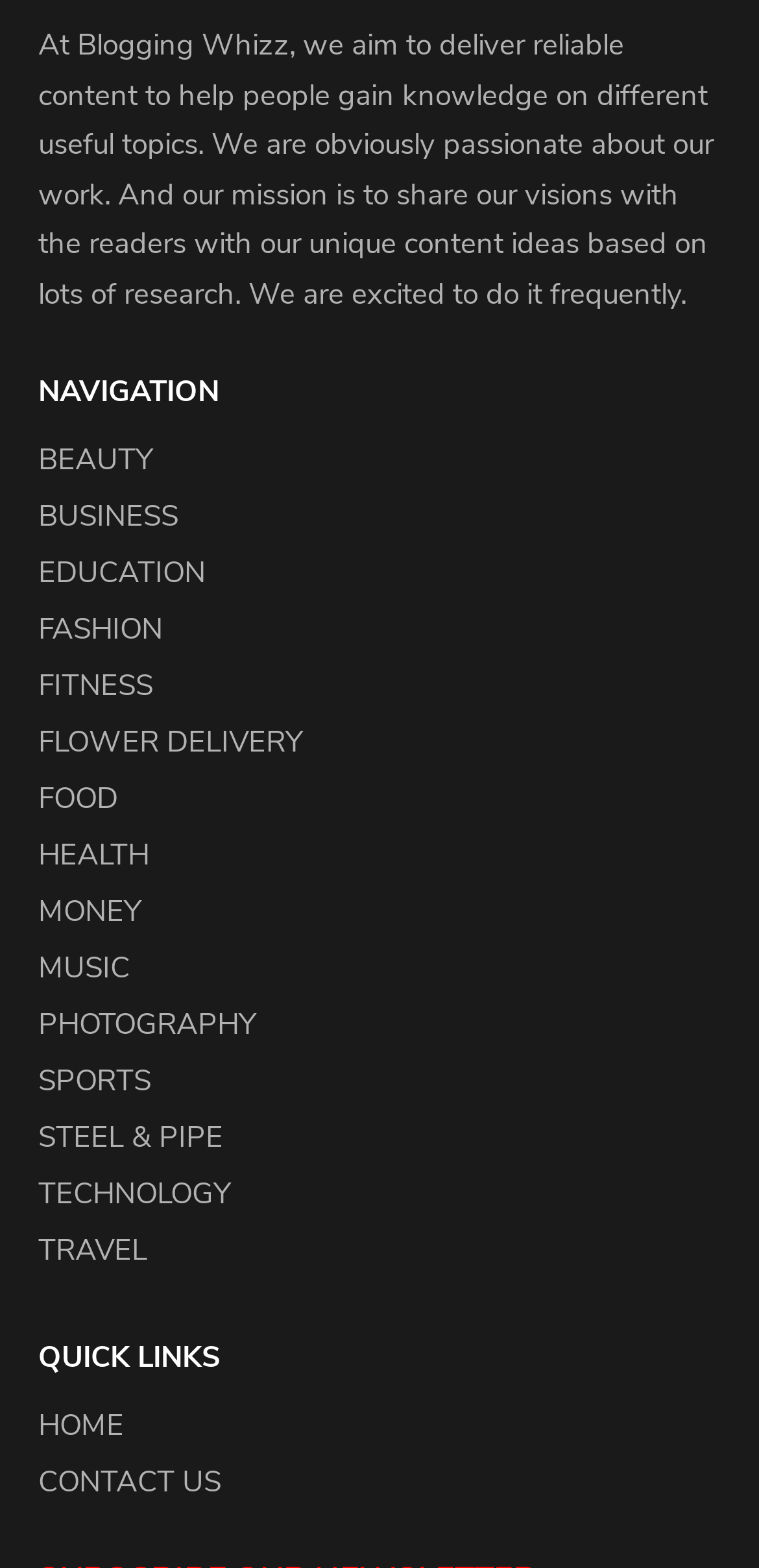Identify the bounding box coordinates of the clickable section necessary to follow the following instruction: "explore technology". The coordinates should be presented as four float numbers from 0 to 1, i.e., [left, top, right, bottom].

[0.05, 0.749, 0.304, 0.774]